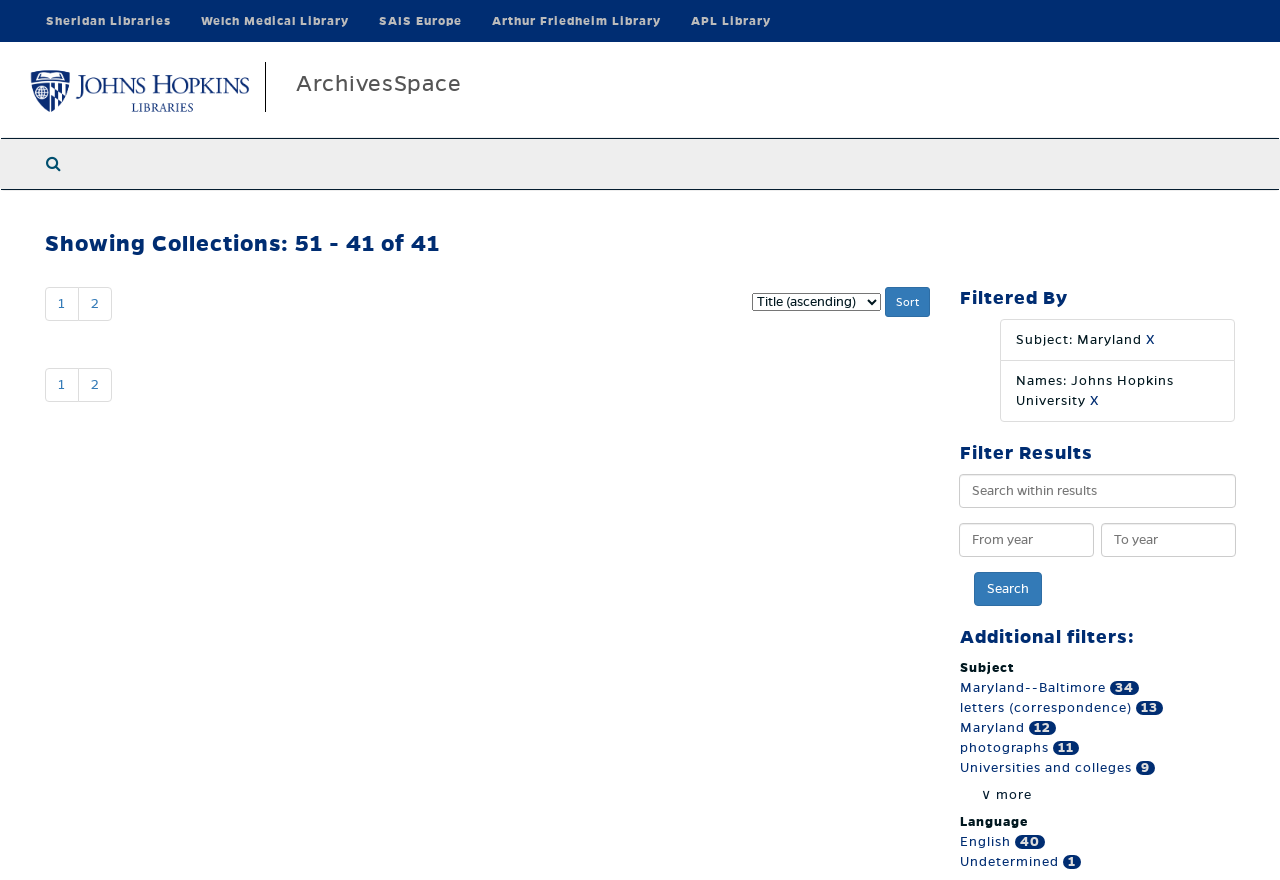Locate the bounding box coordinates of the area where you should click to accomplish the instruction: "Search within results".

[0.749, 0.539, 0.966, 0.578]